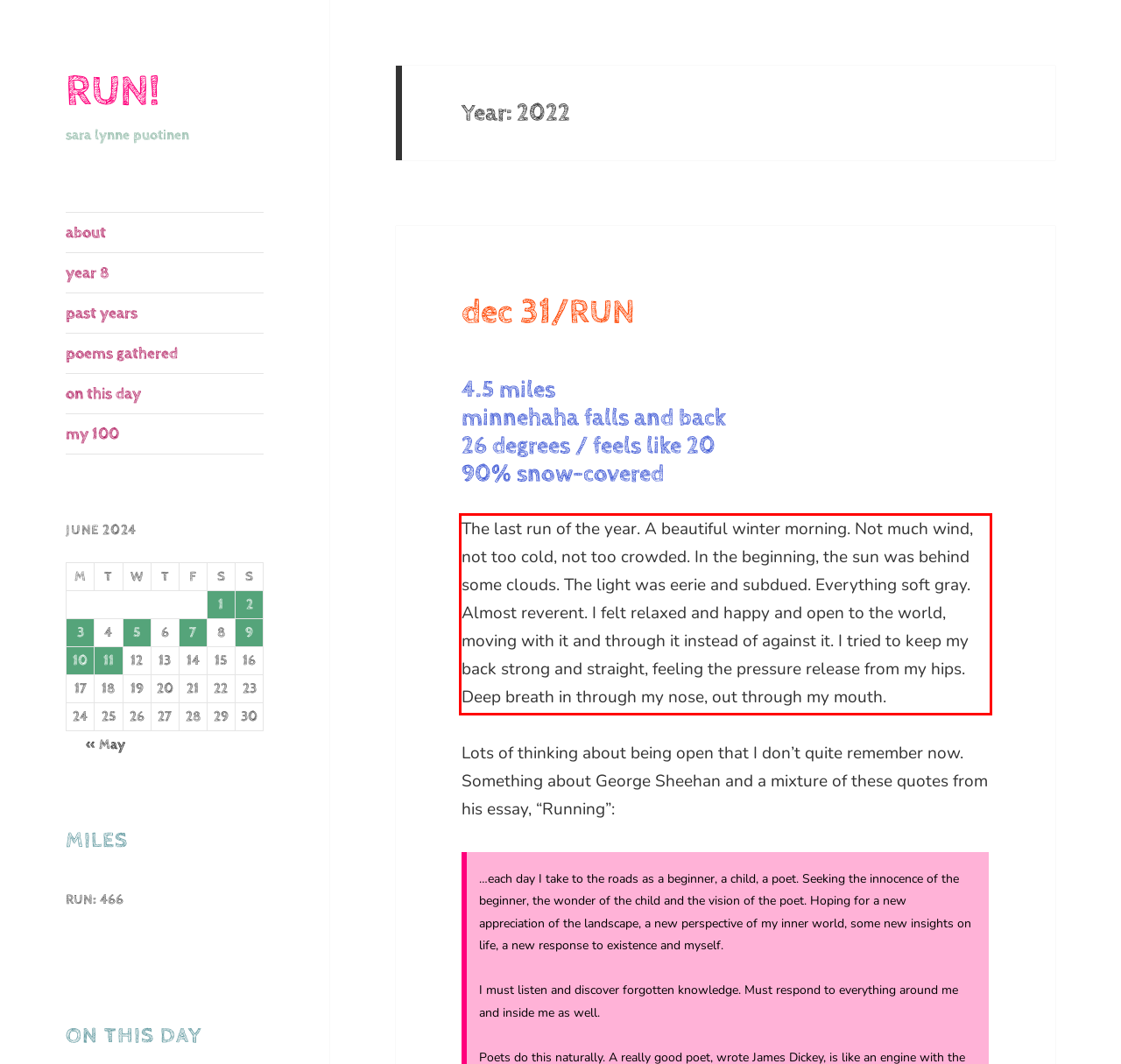Within the provided webpage screenshot, find the red rectangle bounding box and perform OCR to obtain the text content.

The last run of the year. A beautiful winter morning. Not much wind, not too cold, not too crowded. In the beginning, the sun was behind some clouds. The light was eerie and subdued. Everything soft gray. Almost reverent. I felt relaxed and happy and open to the world, moving with it and through it instead of against it. I tried to keep my back strong and straight, feeling the pressure release from my hips. Deep breath in through my nose, out through my mouth.